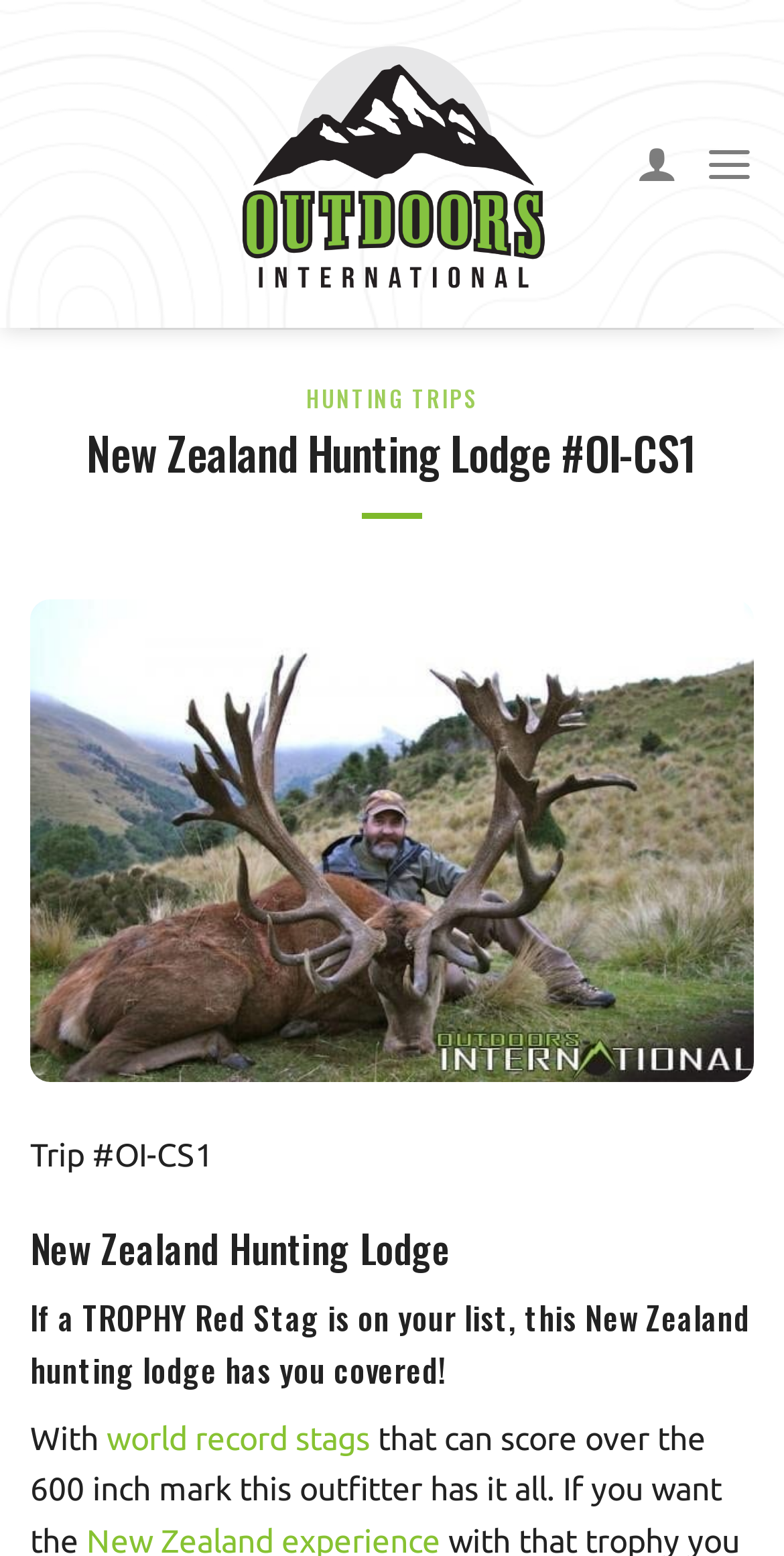Use one word or a short phrase to answer the question provided: 
What is the type of stags available?

World record stags